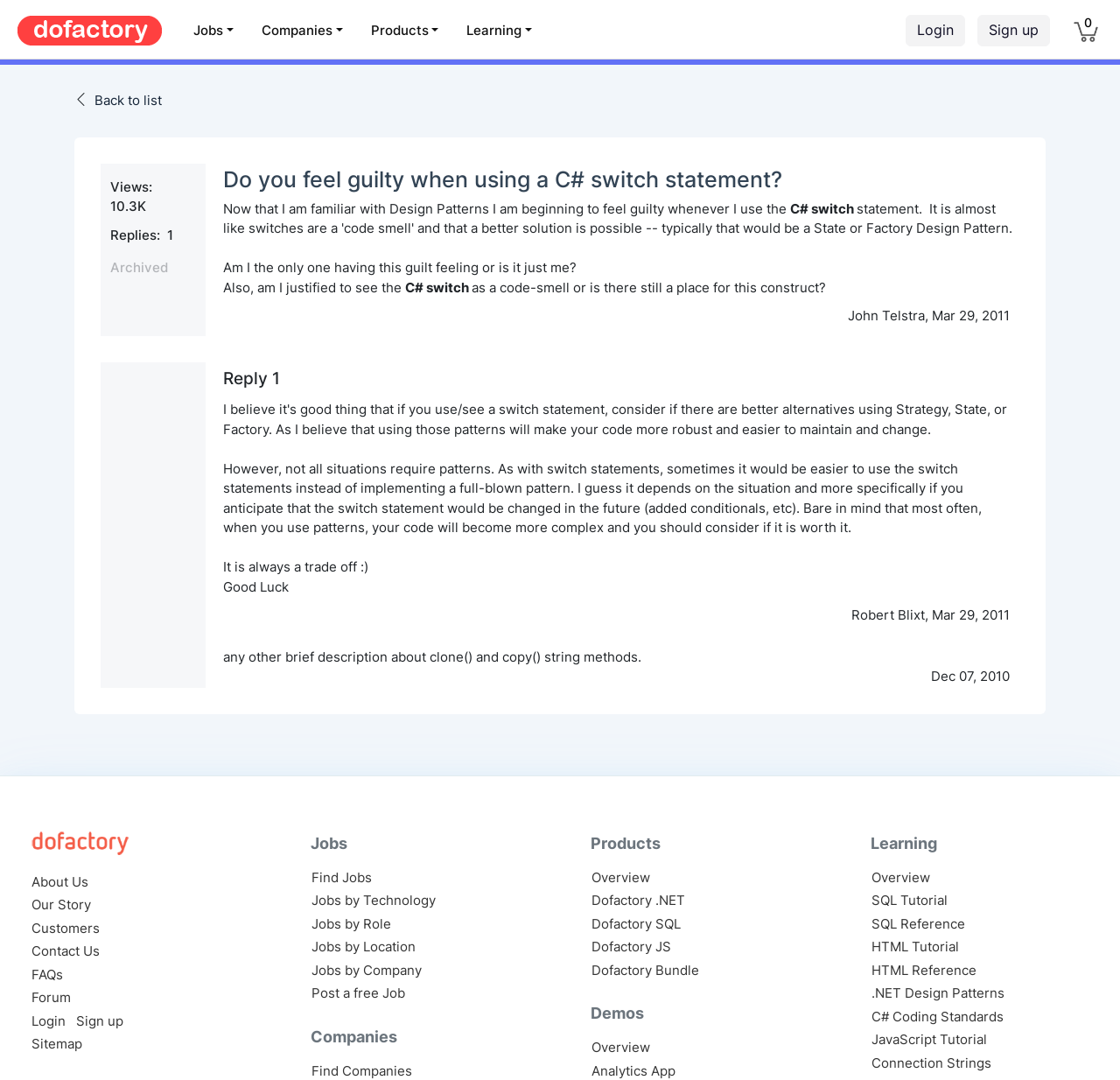Find the bounding box coordinates of the clickable region needed to perform the following instruction: "Click on the 'Login' link". The coordinates should be provided as four float numbers between 0 and 1, i.e., [left, top, right, bottom].

[0.809, 0.014, 0.862, 0.043]